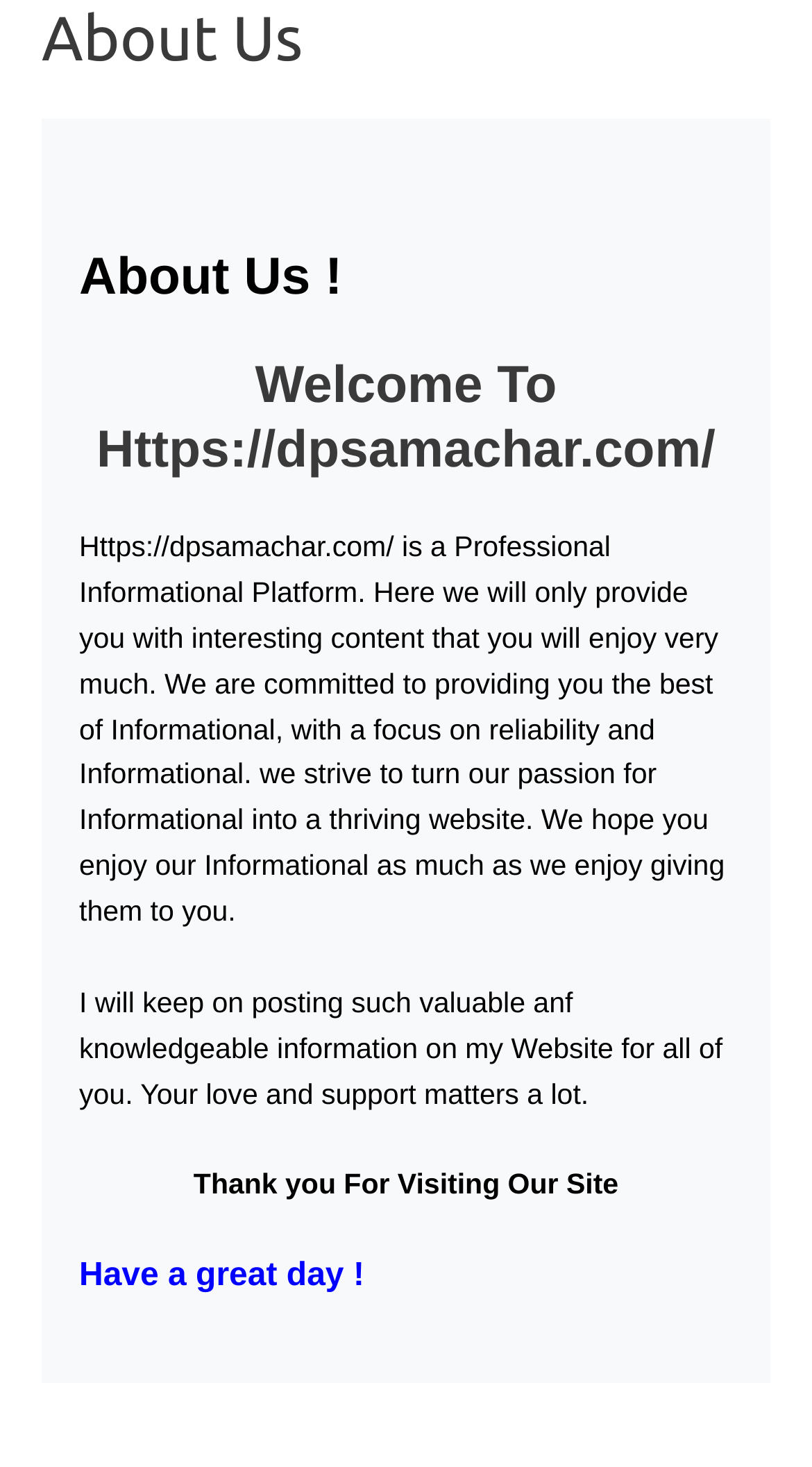What is the tone of the website?
Using the information from the image, give a concise answer in one word or a short phrase.

Friendly and appreciative